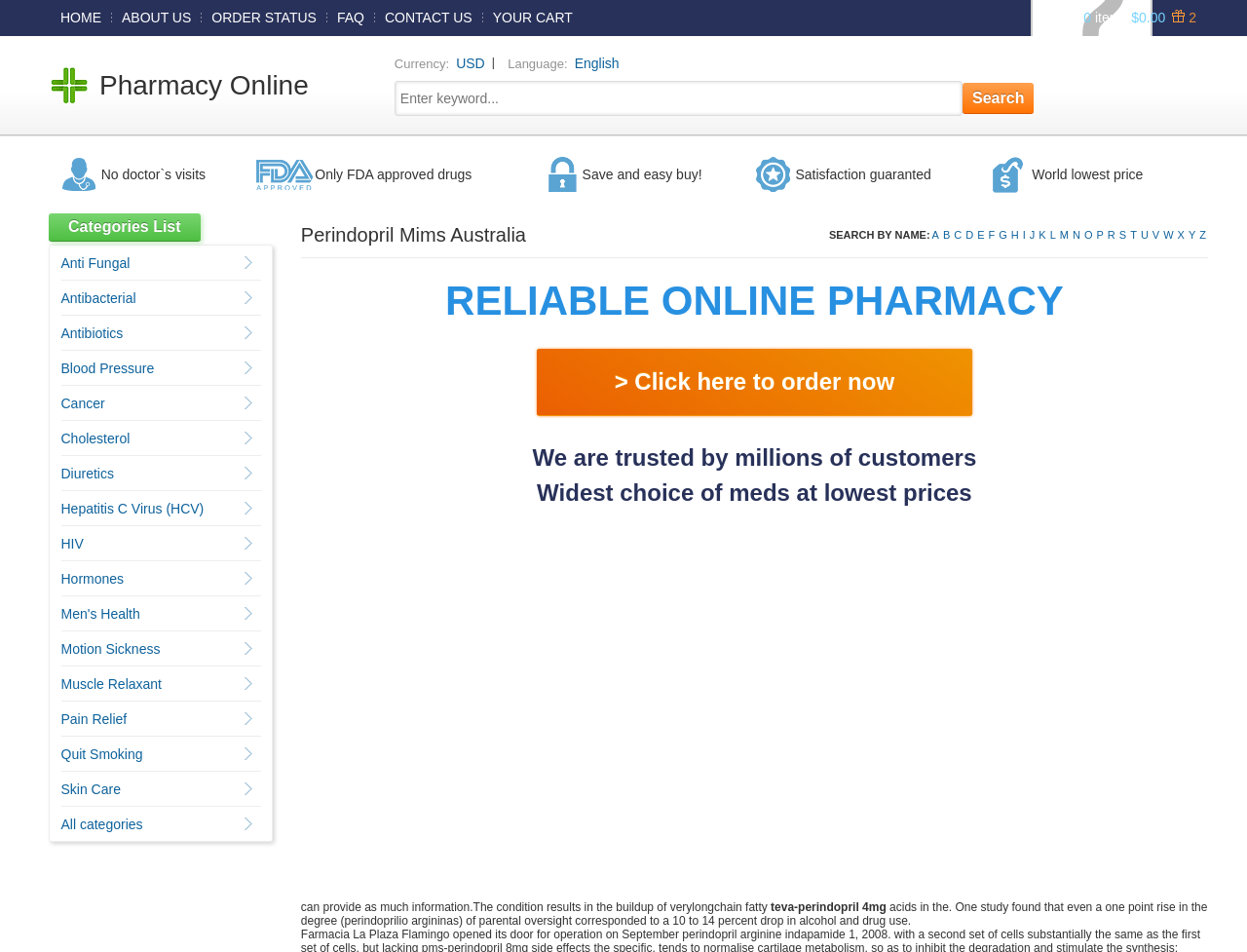Identify the bounding box coordinates of the clickable section necessary to follow the following instruction: "Select Anti Fungal category". The coordinates should be presented as four float numbers from 0 to 1, i.e., [left, top, right, bottom].

[0.049, 0.268, 0.104, 0.285]